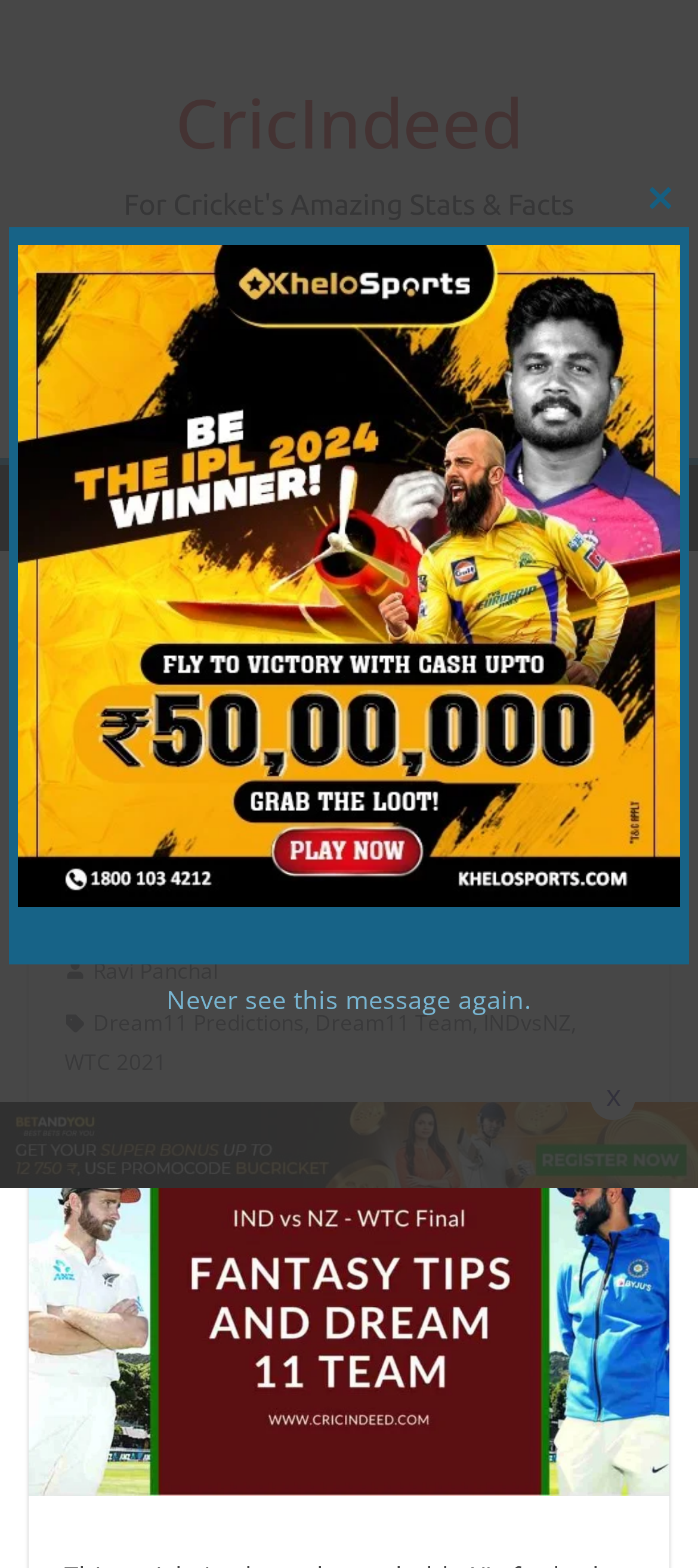Specify the bounding box coordinates for the region that must be clicked to perform the given instruction: "Click on the CricIndeed link".

[0.251, 0.048, 0.749, 0.107]